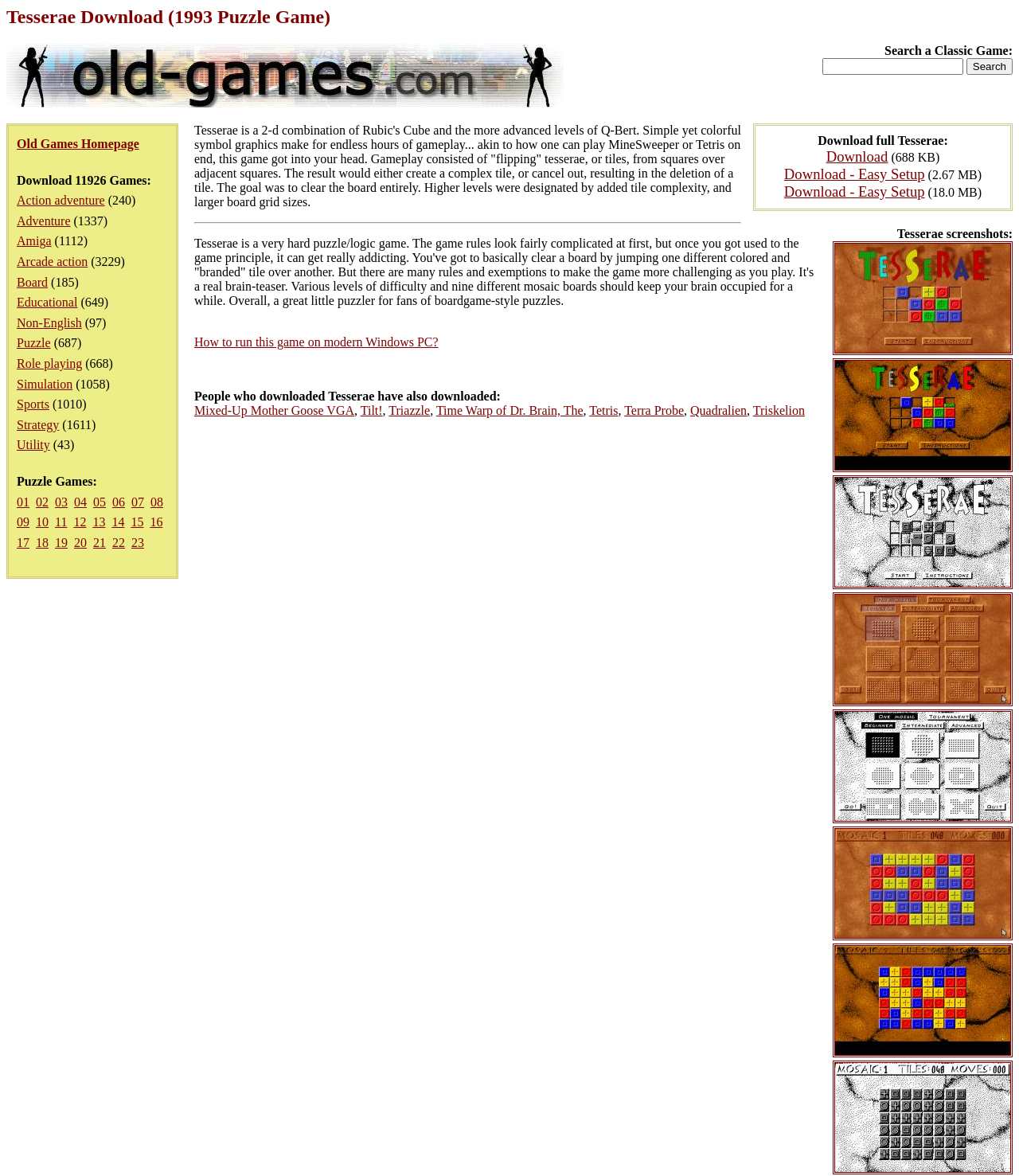Identify and extract the main heading from the webpage.

Tesserae Download (1993 Puzzle Game)